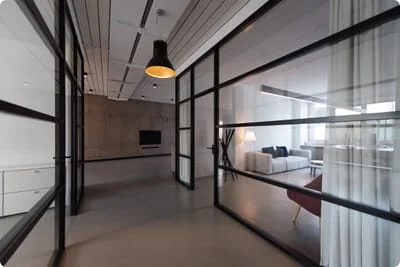What is the location of the sofa?
Identify the answer in the screenshot and reply with a single word or phrase.

Left side